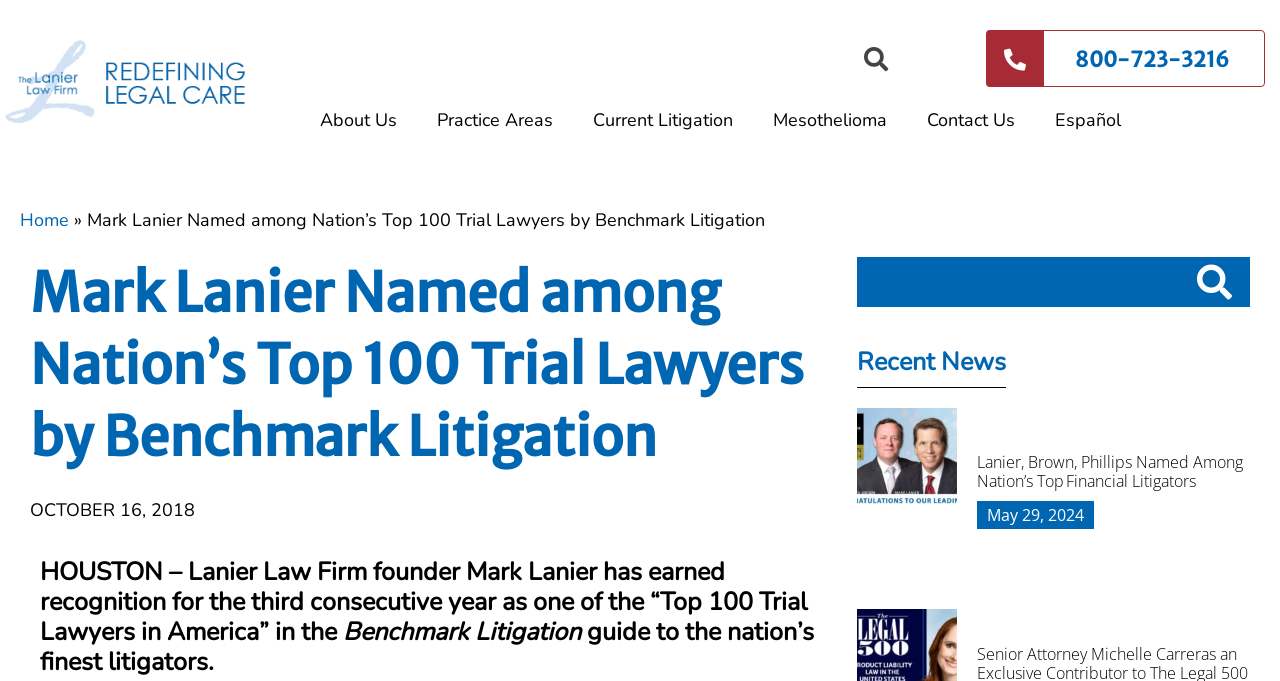What is the date of the news article 'Mark Lanier Named among Nation’s Top 100 Trial Lawyers by Benchmark Litigation'?
From the screenshot, supply a one-word or short-phrase answer.

OCTOBER 16, 2018